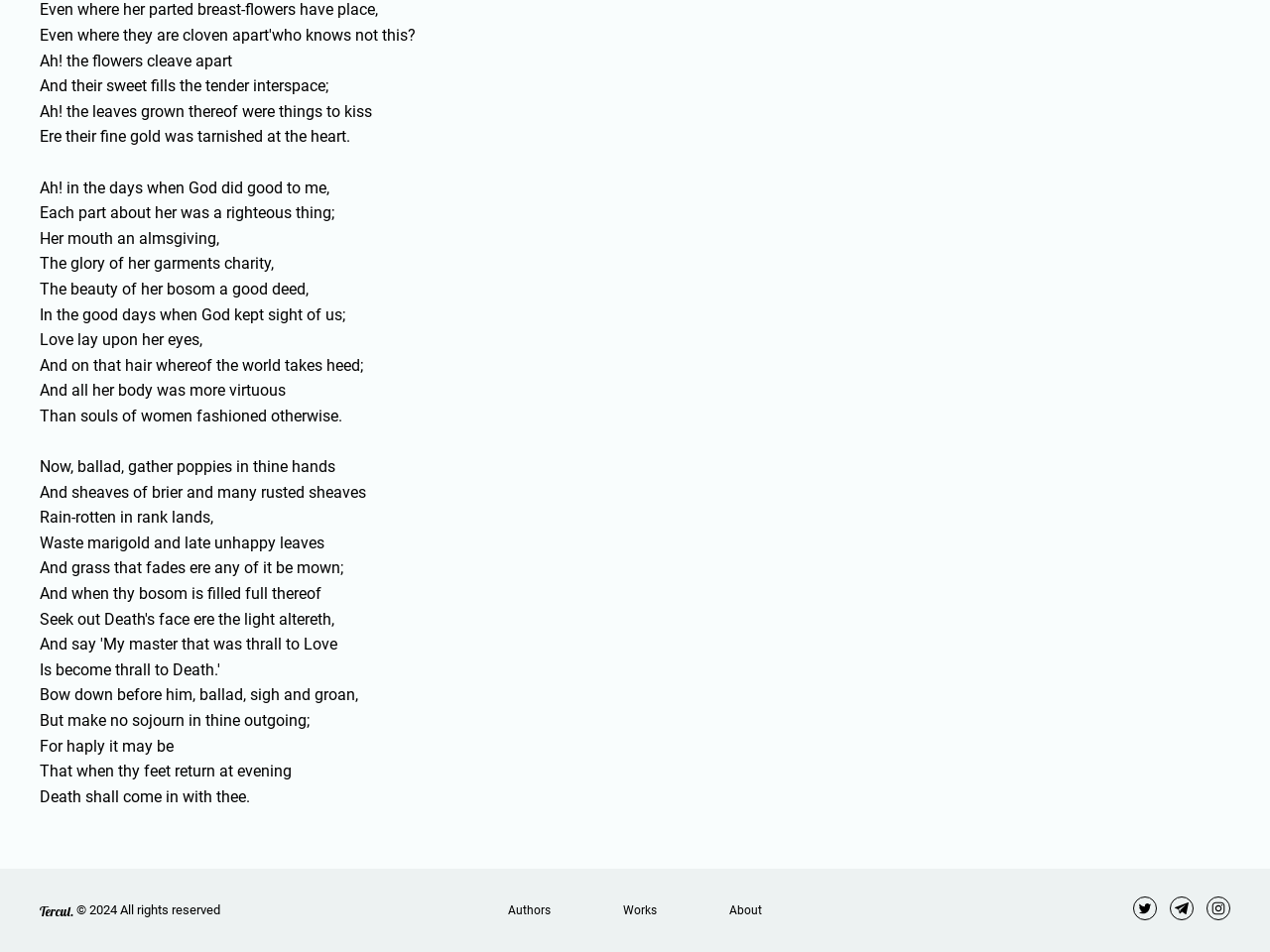Given the description of the UI element: "About", predict the bounding box coordinates in the form of [left, top, right, bottom], with each value being a float between 0 and 1.

[0.574, 0.949, 0.6, 0.964]